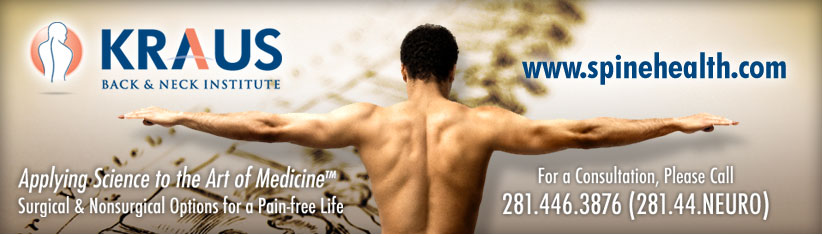Give an in-depth description of the image.

This image promotes the Kraus Back and Neck Institute, highlighting its focus on spinal health and pain relief. It features a person with outstretched arms, symbolizing freedom and wellness, positioned against a soft background. The header prominently displays "KRAUS BACK & NECK INSTITUTE," with a tagline, "Applying Science to the Art of Medicine™," conveying a commitment to integrating medical science with patient care. The text further emphasizes both surgical and nonsurgical treatment options available for those seeking relief from back and neck pain. For consultations, contact details are provided along with the website URL, encouraging potential patients to reach out for support.